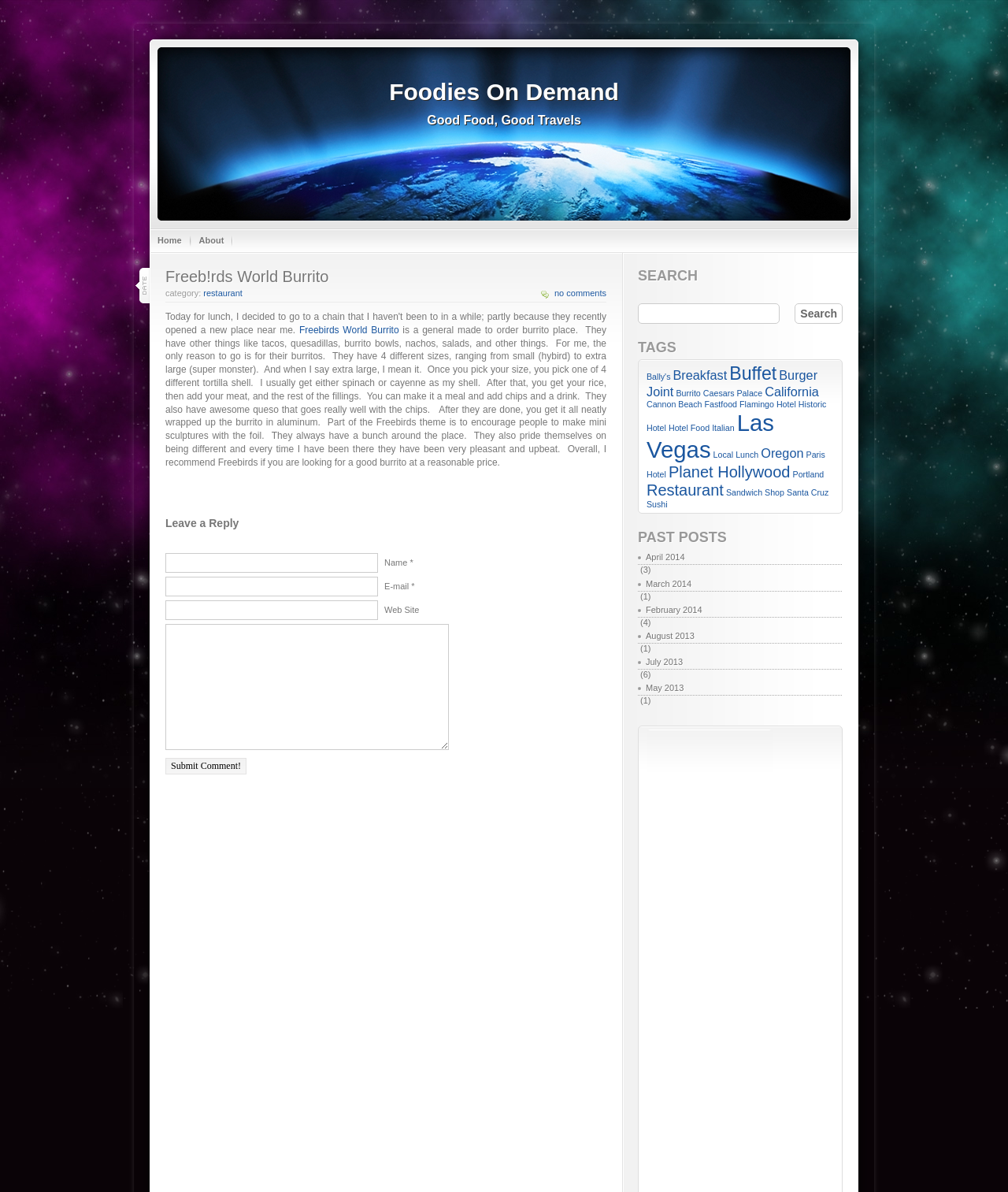Return the bounding box coordinates of the UI element that corresponds to this description: "March 2014". The coordinates must be given as four float numbers in the range of 0 and 1, [left, top, right, bottom].

[0.633, 0.483, 0.836, 0.496]